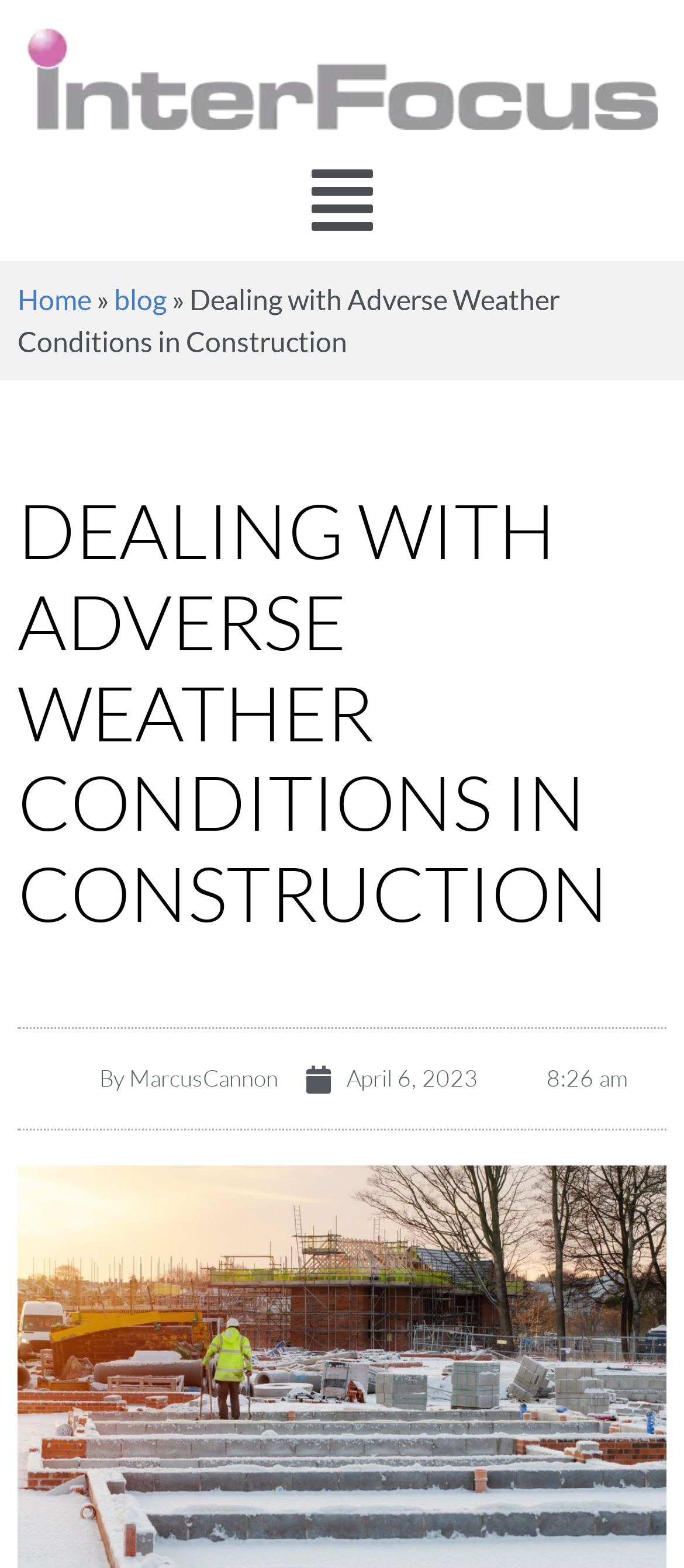What time was the article published?
Refer to the image and provide a one-word or short phrase answer.

8:26 am